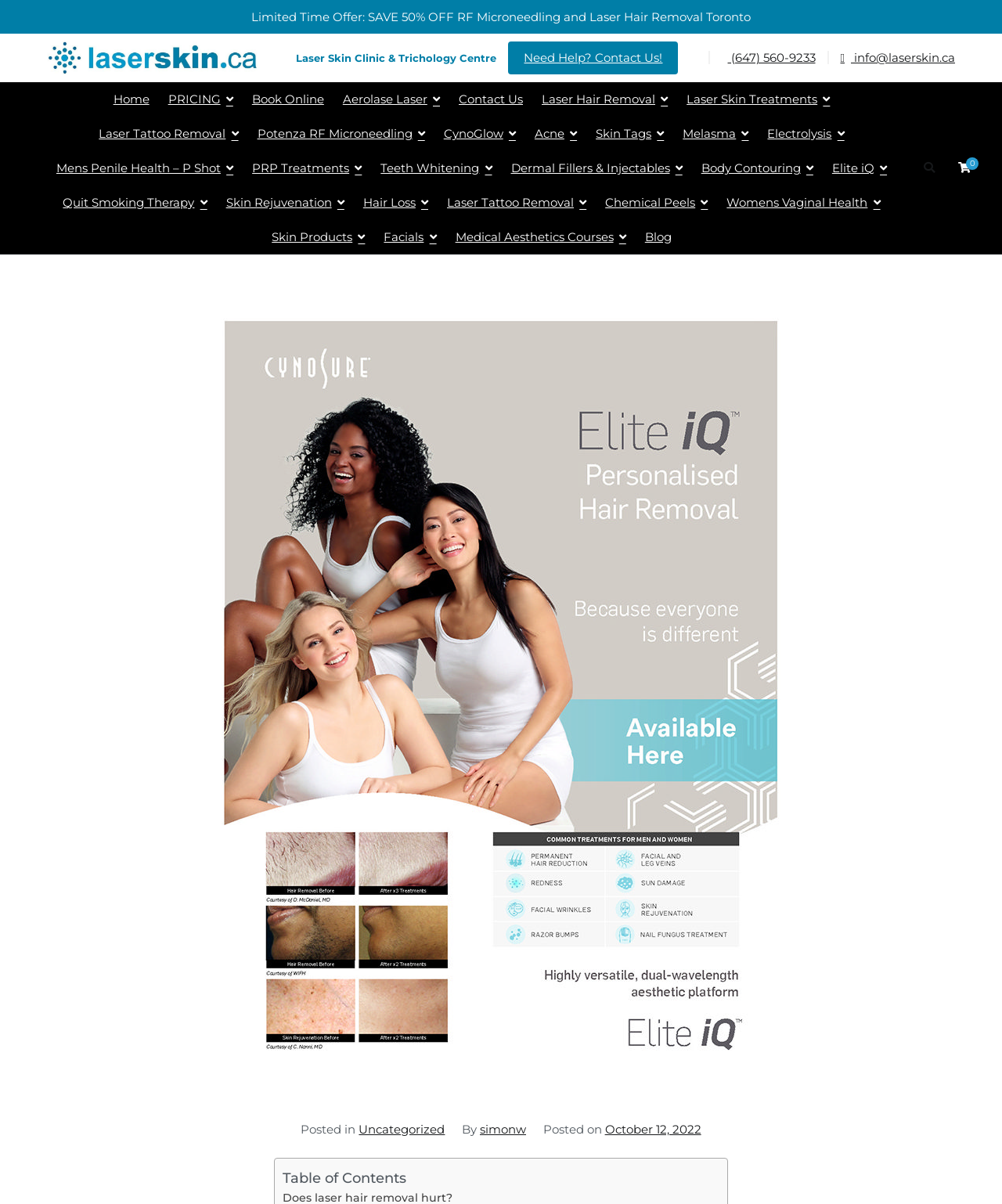What is the phone number of the clinic?
Refer to the screenshot and deliver a thorough answer to the question presented.

I found the answer by looking at the link element with the text '(647) 560-9233' which is located at the top of the webpage, indicating that it is the phone number of the clinic.